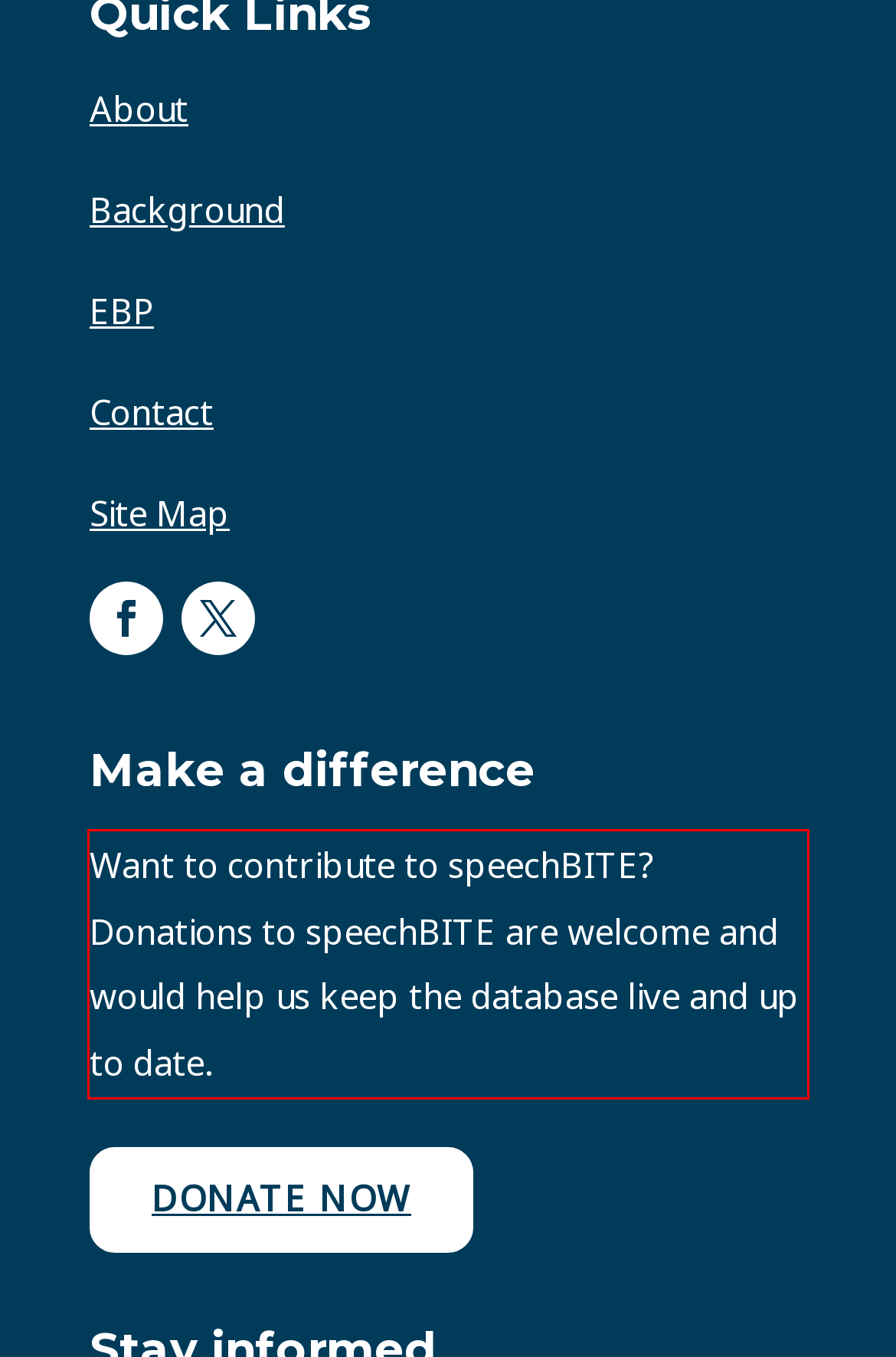You are provided with a webpage screenshot that includes a red rectangle bounding box. Extract the text content from within the bounding box using OCR.

Want to contribute to speechBITE? Donations to speechBITE are welcome and would help us keep the database live and up to date.